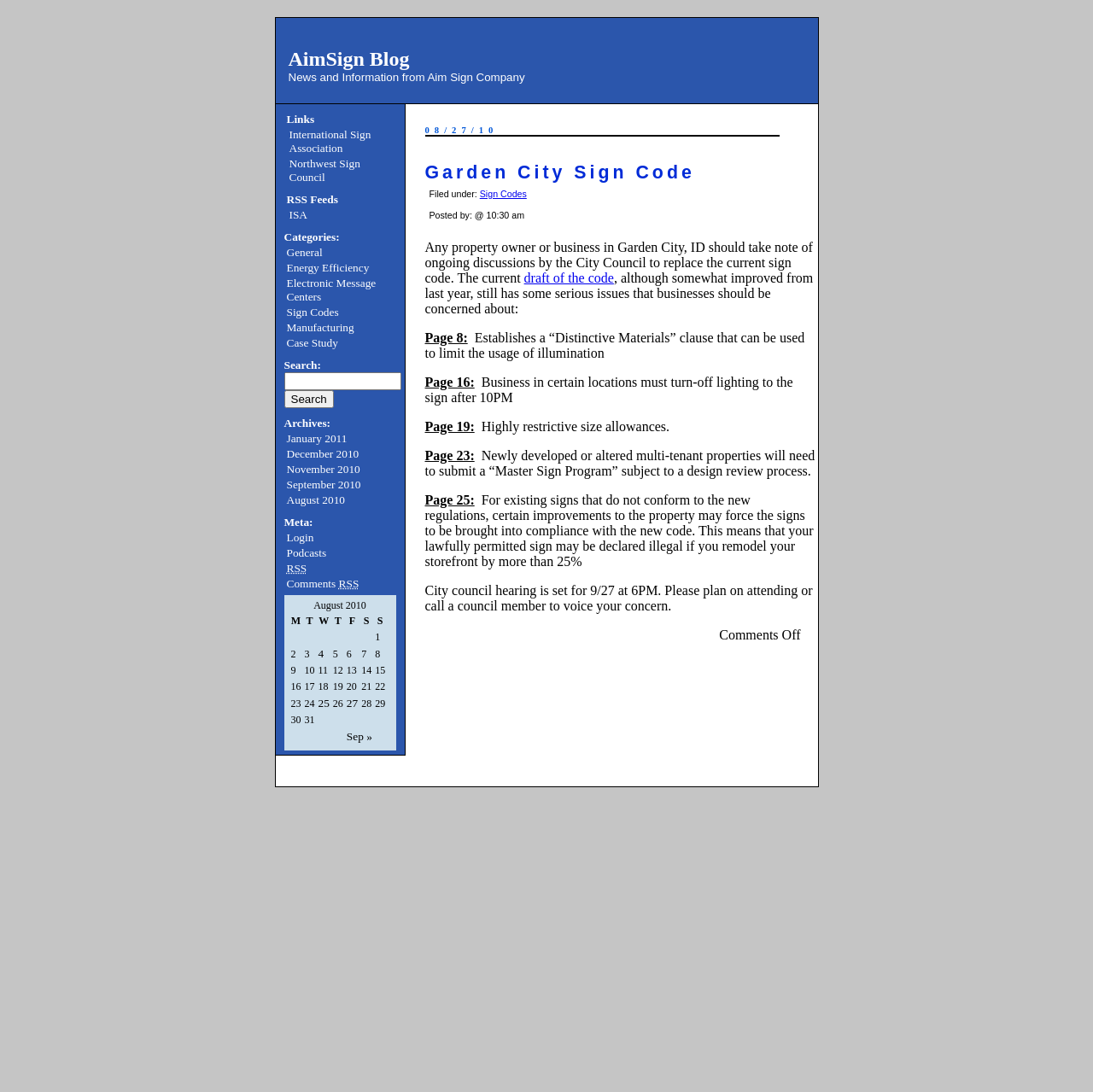Pinpoint the bounding box coordinates of the element that must be clicked to accomplish the following instruction: "Login to the website". The coordinates should be in the format of four float numbers between 0 and 1, i.e., [left, top, right, bottom].

[0.262, 0.486, 0.287, 0.498]